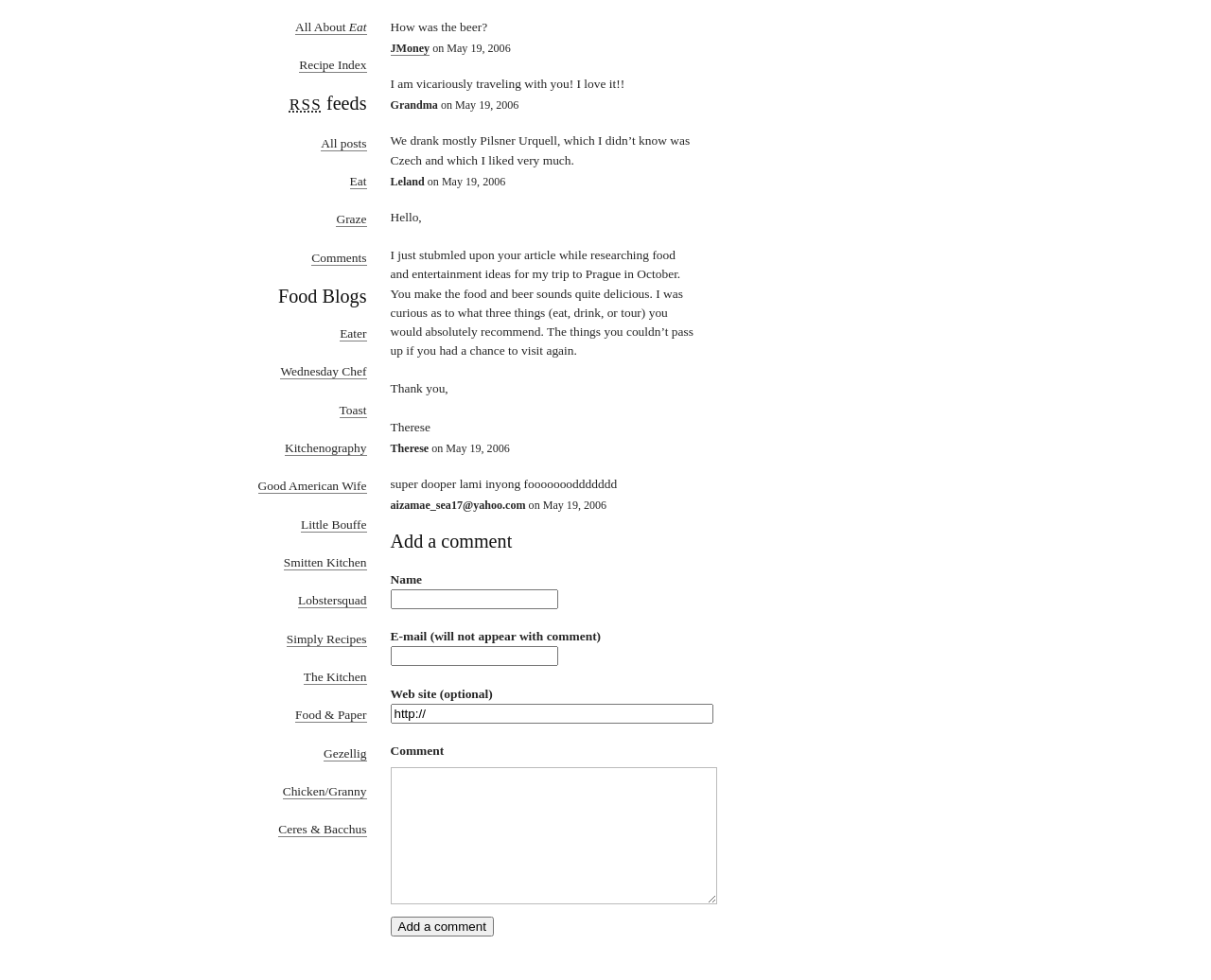Provide a brief response to the question using a single word or phrase: 
How many comments are there on the blog post?

5